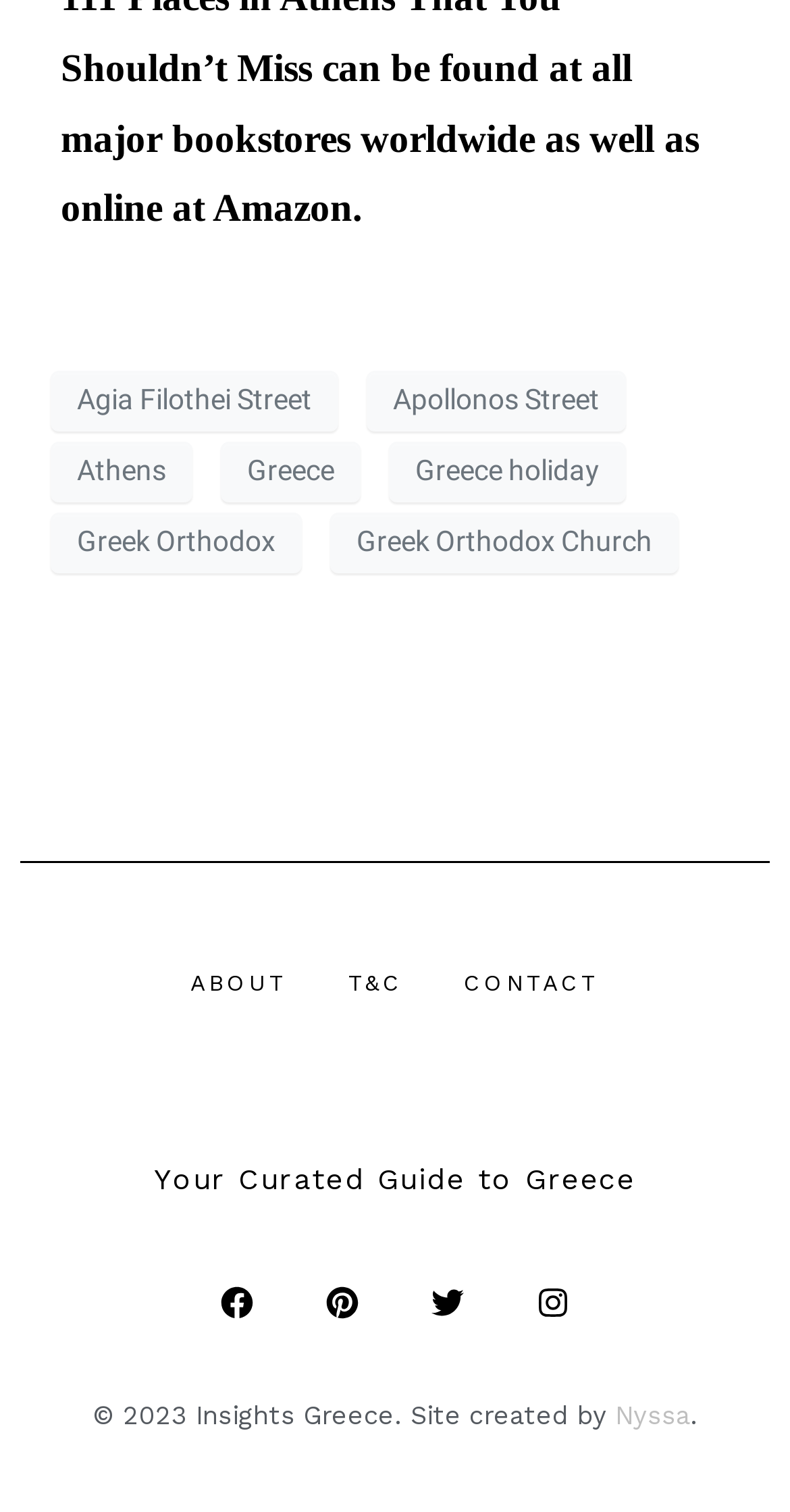Find the bounding box coordinates of the element you need to click on to perform this action: 'Visit Agia Filothei Street'. The coordinates should be represented by four float values between 0 and 1, in the format [left, top, right, bottom].

[0.064, 0.245, 0.428, 0.285]